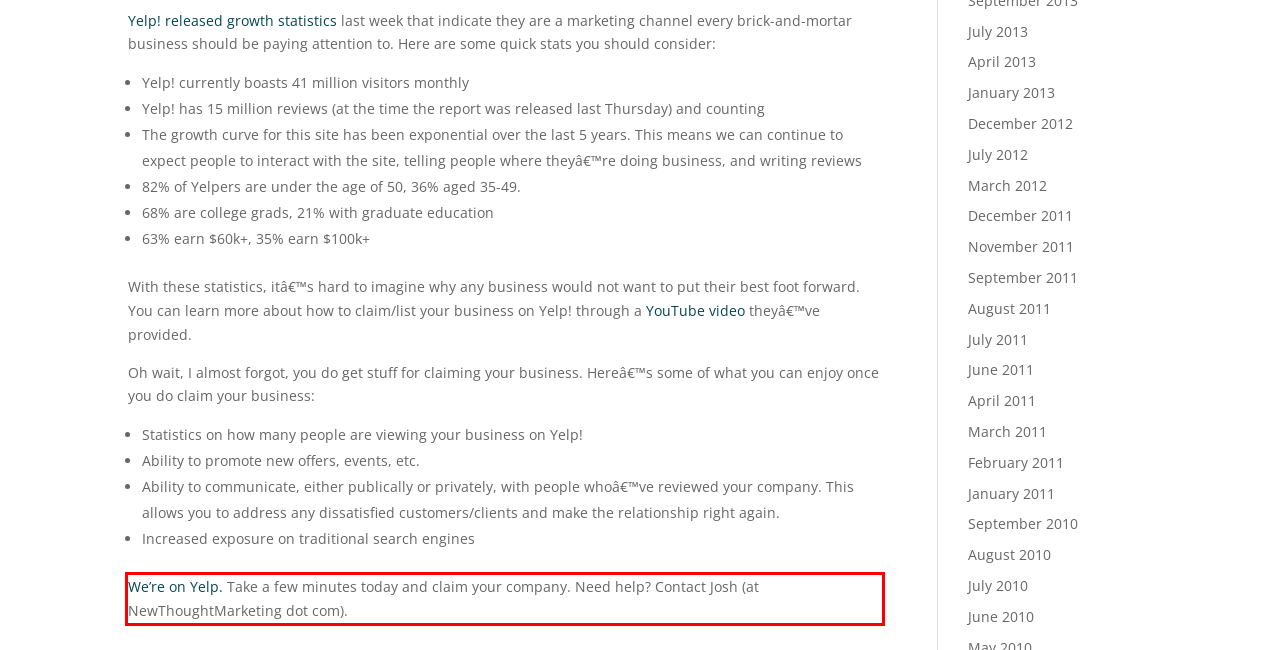Identify the text inside the red bounding box on the provided webpage screenshot by performing OCR.

We’re on Yelp. Take a few minutes today and claim your company. Need help? Contact Josh (at NewThoughtMarketing dot com).